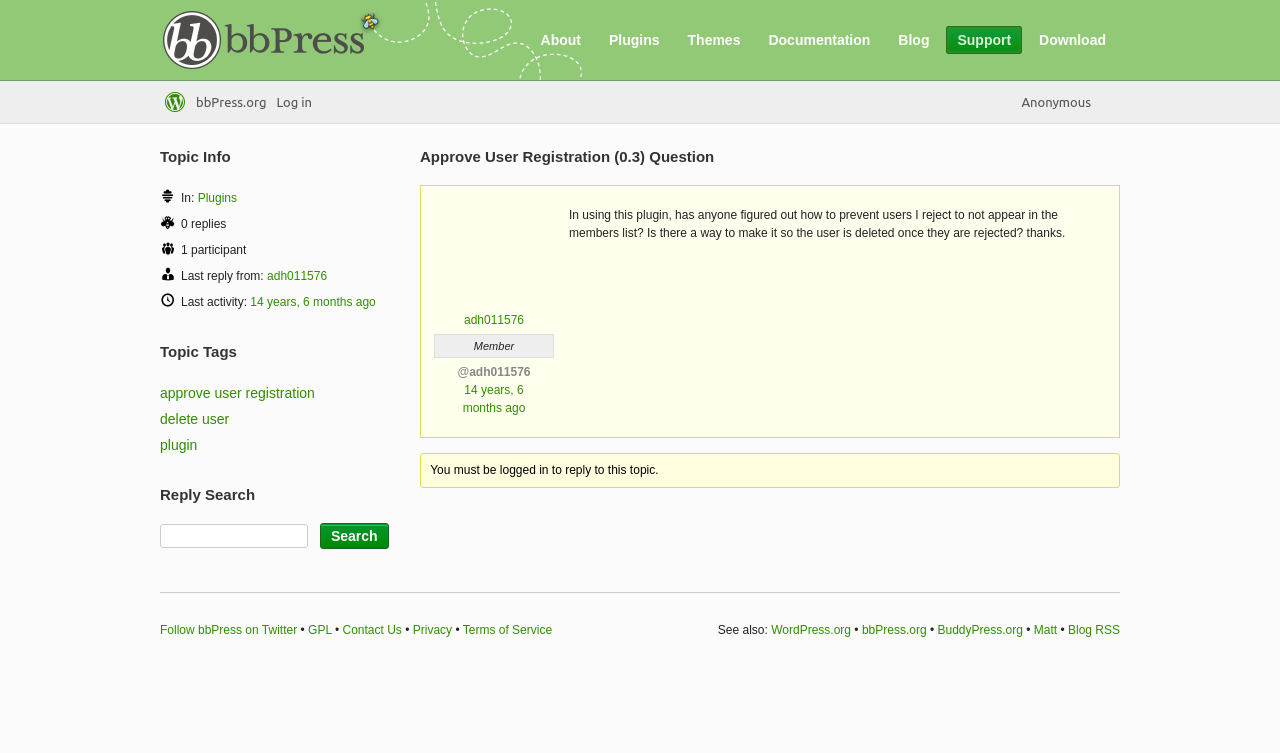Kindly determine the bounding box coordinates for the area that needs to be clicked to execute this instruction: "Reply to this topic".

[0.336, 0.615, 0.515, 0.633]